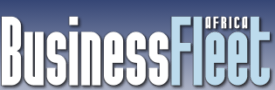What region does the magazine focus on?
Based on the image, give a one-word or short phrase answer.

Africa